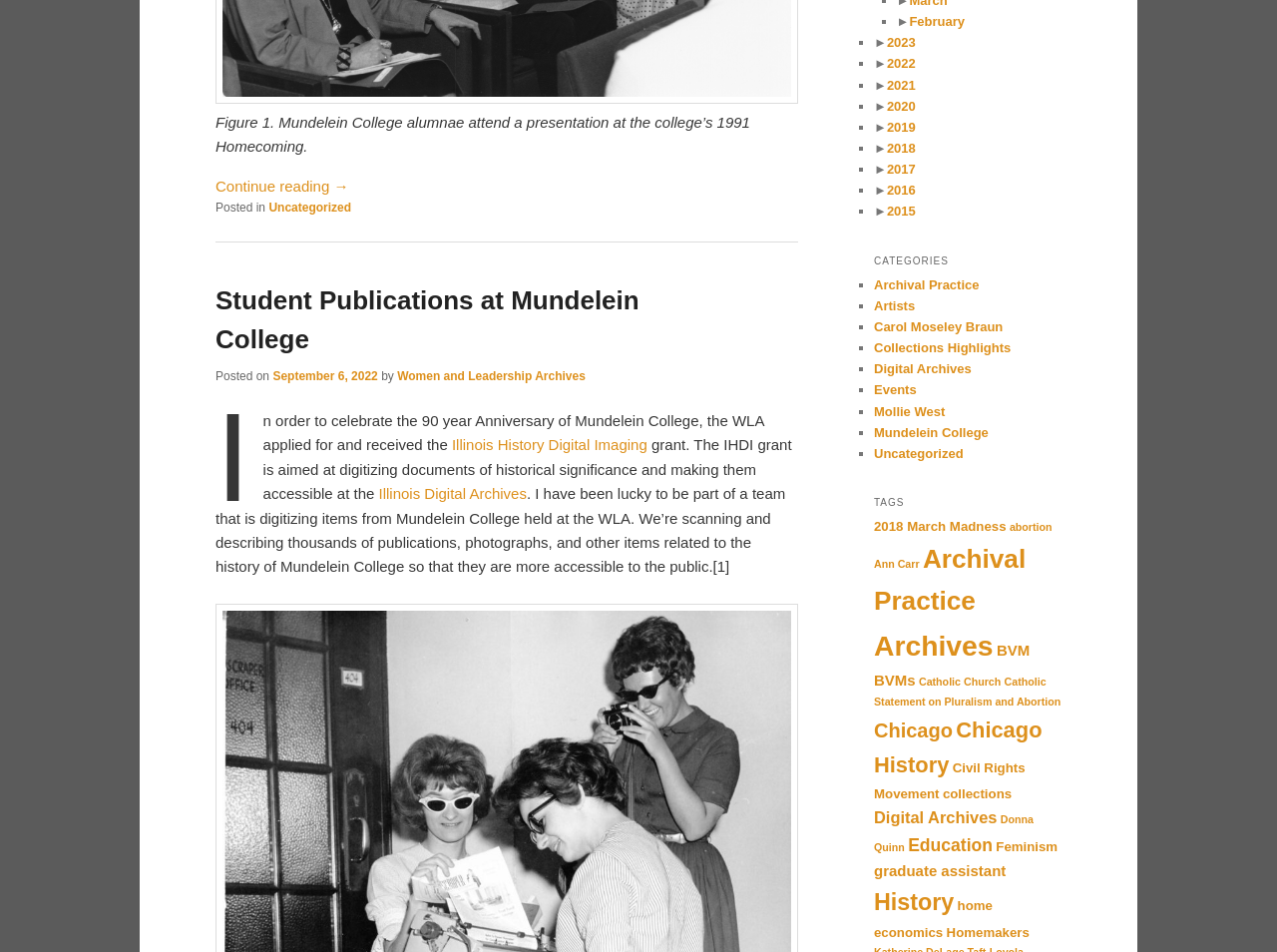Please specify the bounding box coordinates of the region to click in order to perform the following instruction: "Click to read more".

[0.169, 0.186, 0.273, 0.204]